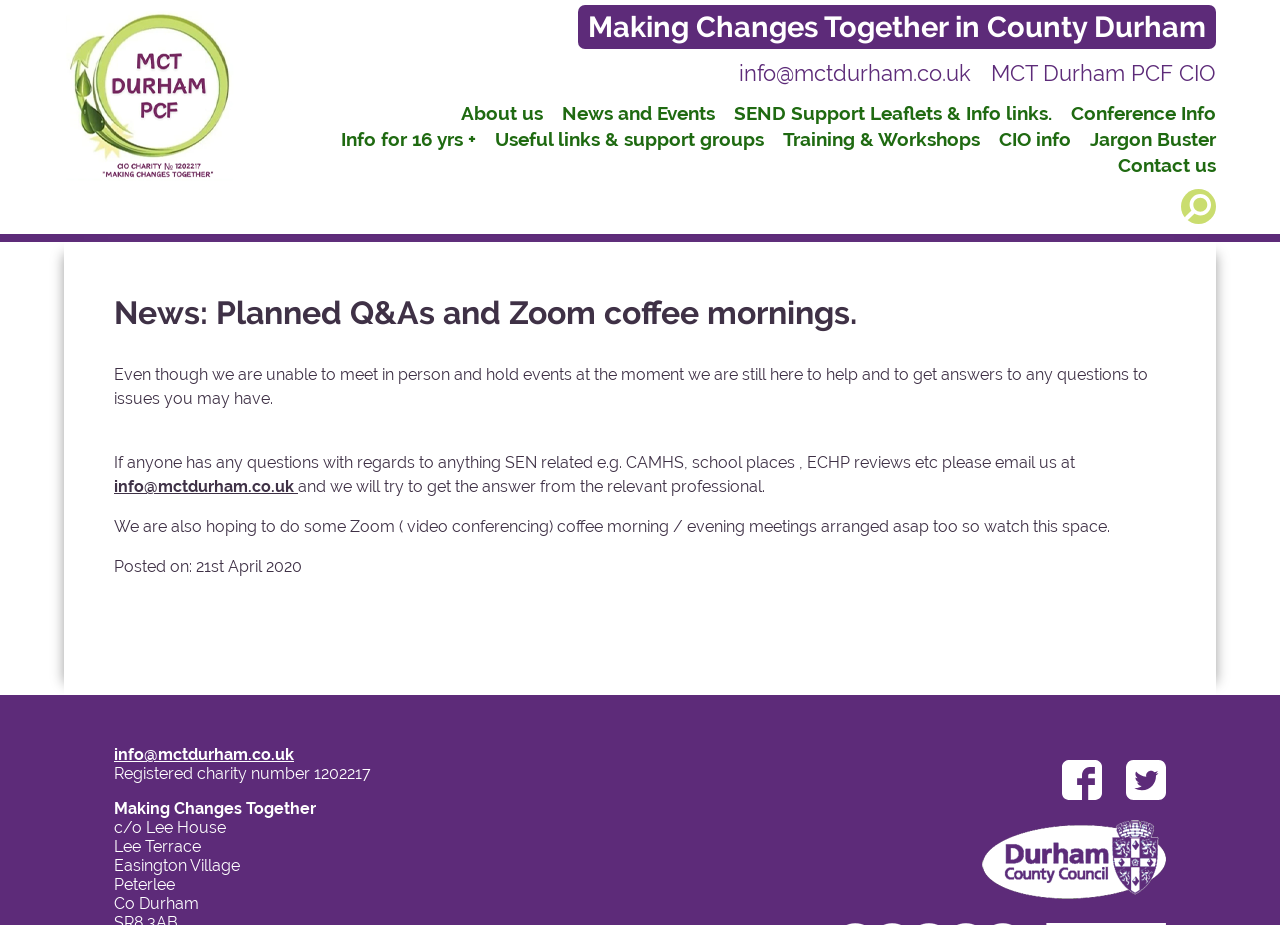What is the location of MCT Durham?
Refer to the image and answer the question using a single word or phrase.

Easington Village, Peterlee, Co Durham